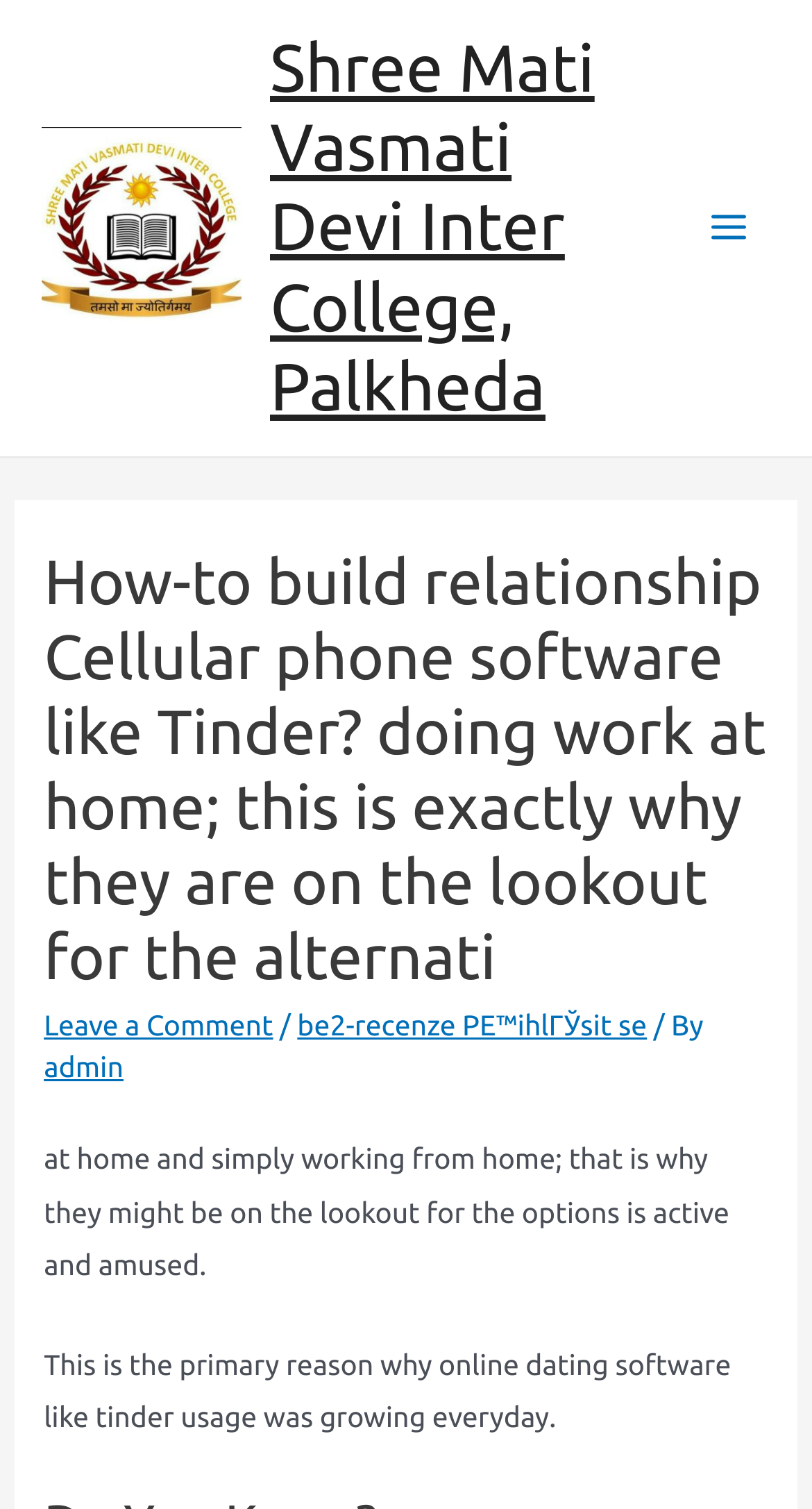Please answer the following question using a single word or phrase: 
How many links are there in the main menu?

1